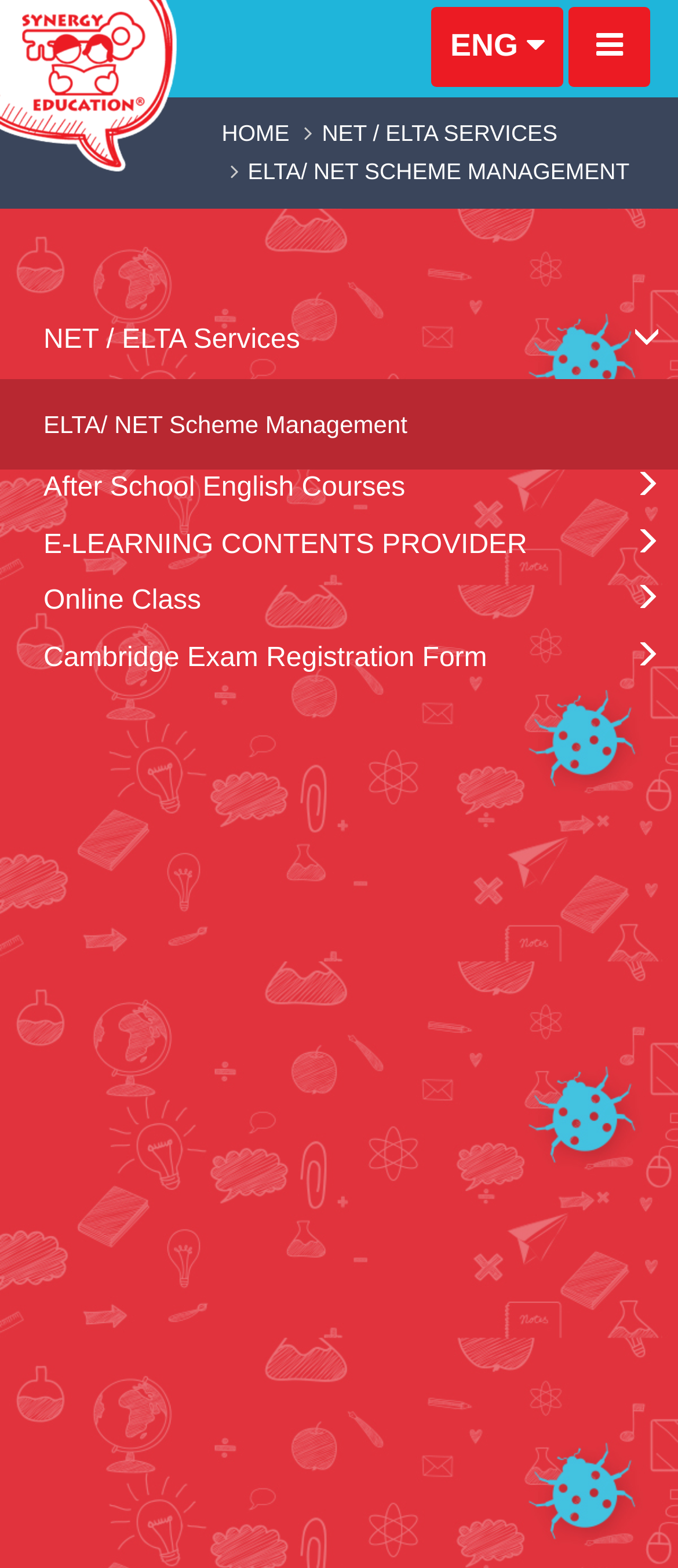Provide a short answer using a single word or phrase for the following question: 
What is the language of the webpage?

English